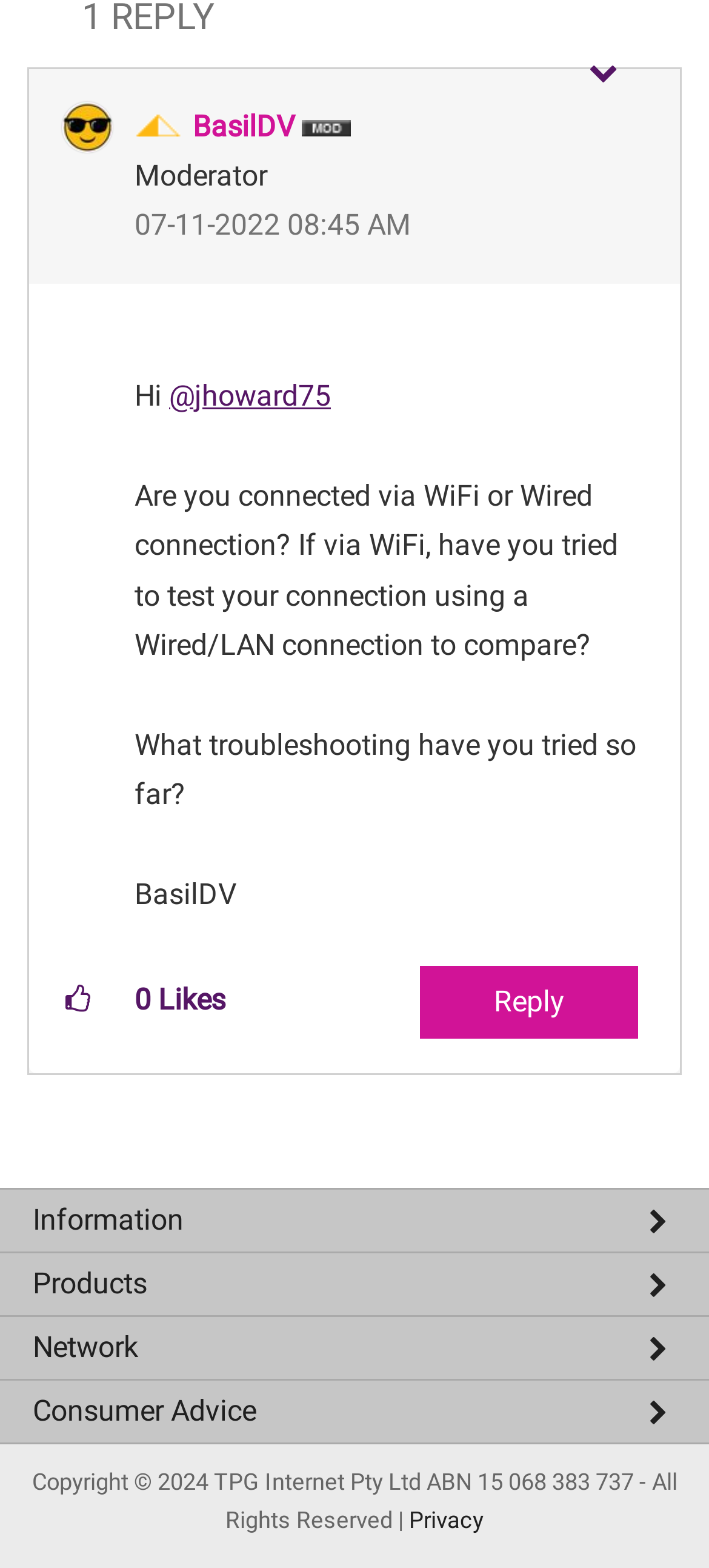Please identify the bounding box coordinates of where to click in order to follow the instruction: "Reply to the post".

[0.592, 0.615, 0.9, 0.662]